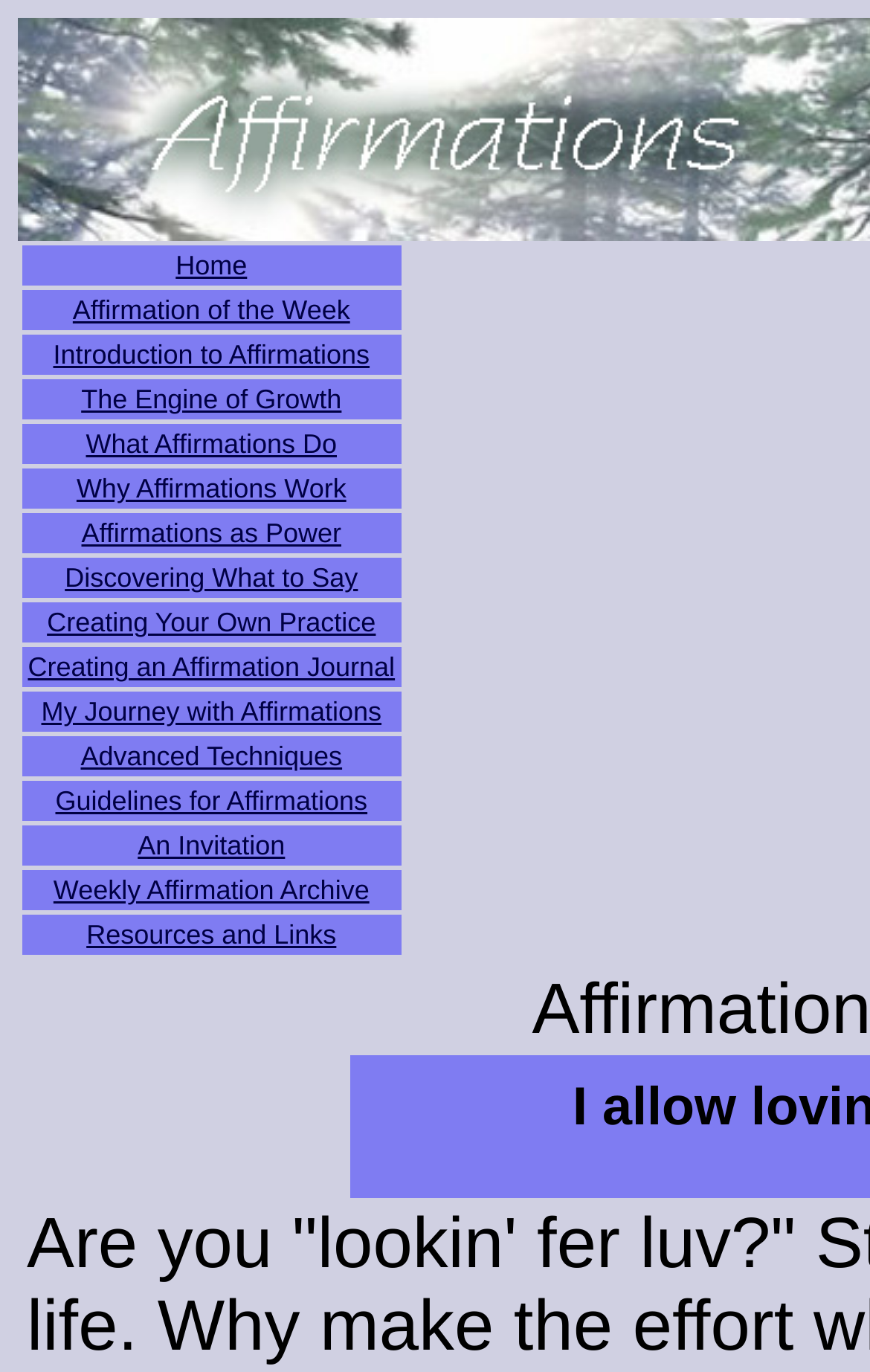Please answer the following question using a single word or phrase: 
What is the first link in the table?

Home